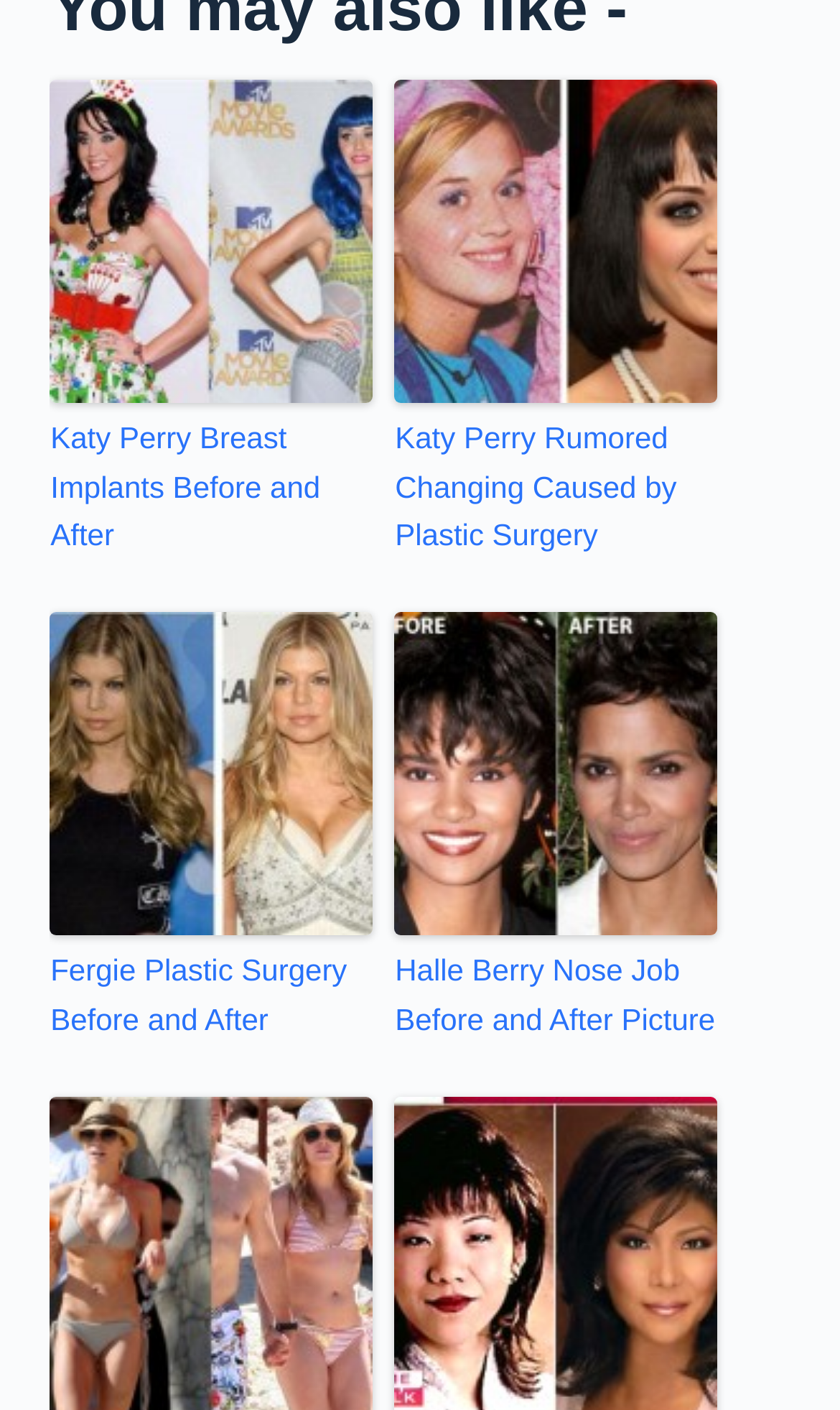How many images are on the webpage?
Answer the question using a single word or phrase, according to the image.

4